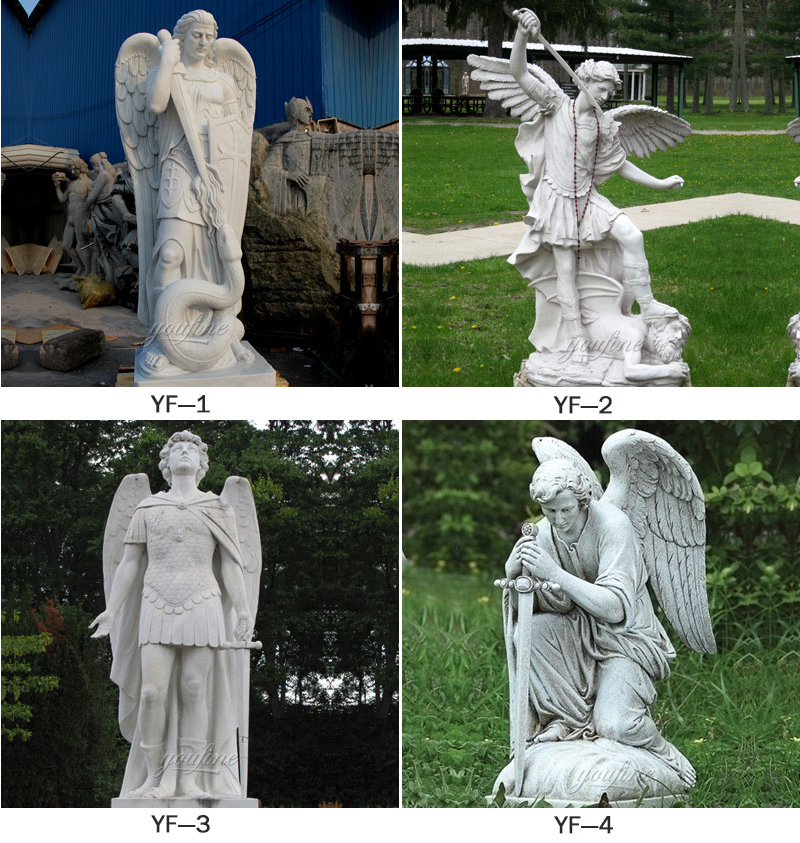Provide a comprehensive description of the image.

This image showcases a stunning collection of outdoor statues representing various depictions of the archangel St. Michael. The statues are elegantly crafted in a classic style, highlighting intricate details such as the archangel’s attire and the dramatic poses that convey strength and protection. 

1. **YF-1** features St. Michael standing confidently with a snake at his feet, symbolizing triumph over evil.
2. **YF-2** captures a dynamic moment of St. Michael wielding a sword, ready for battle, suggesting vigilance and defense against darkness.
3. **YF-3** presents a more stoic version, with St. Michael standing tall, clad in armor, exuding authority and strength.
4. **YF-4** offers a contemplative representation of the angel, seated and holding a sword in a poised manner, emphasizing peace and reflection.

These statues are perfect for both indoor and outdoor installations, embodying spiritual significance and artistic beauty, ideal for enhancing the ambiance of gardens, church courtyards, or personal sanctuaries.